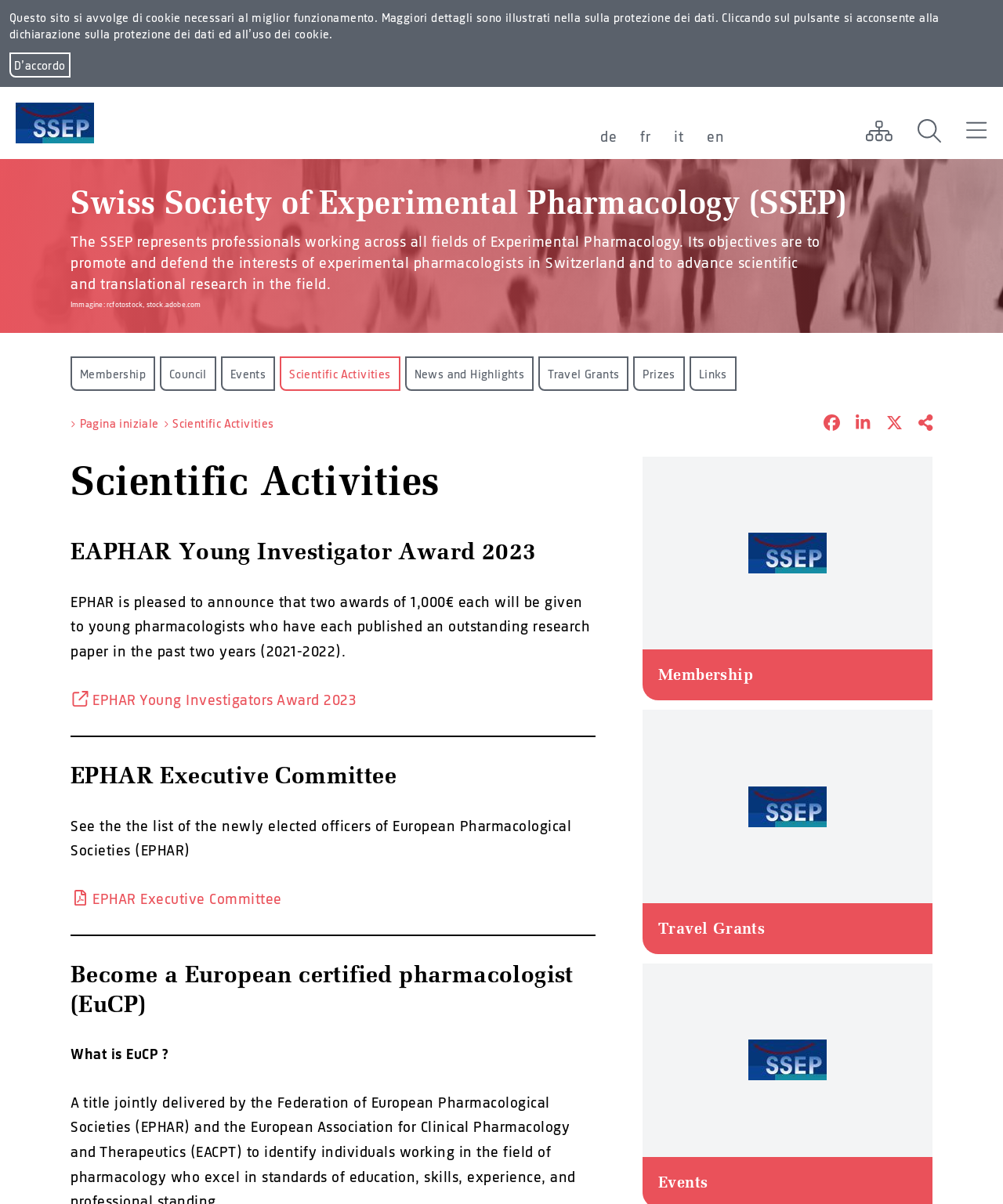How many awards are given to young pharmacologists?
Examine the image and provide an in-depth answer to the question.

I found the answer by reading the text under the heading 'EAPHAR Young Investigator Award 2023', which states that 'two awards of 1,000€ each will be given to young pharmacologists'.